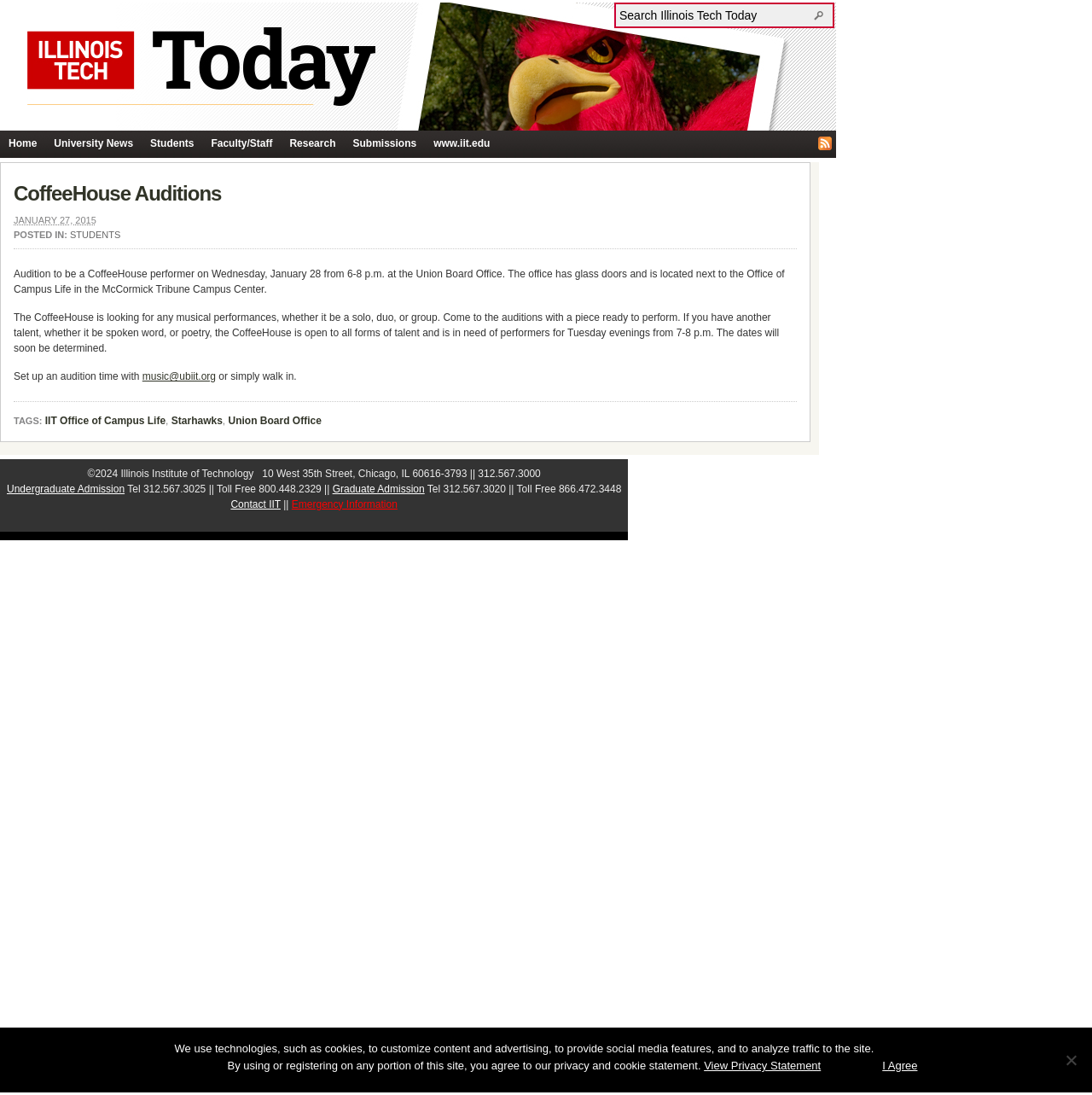Please give a short response to the question using one word or a phrase:
What type of performances is the CoffeeHouse looking for?

Musical and other talents